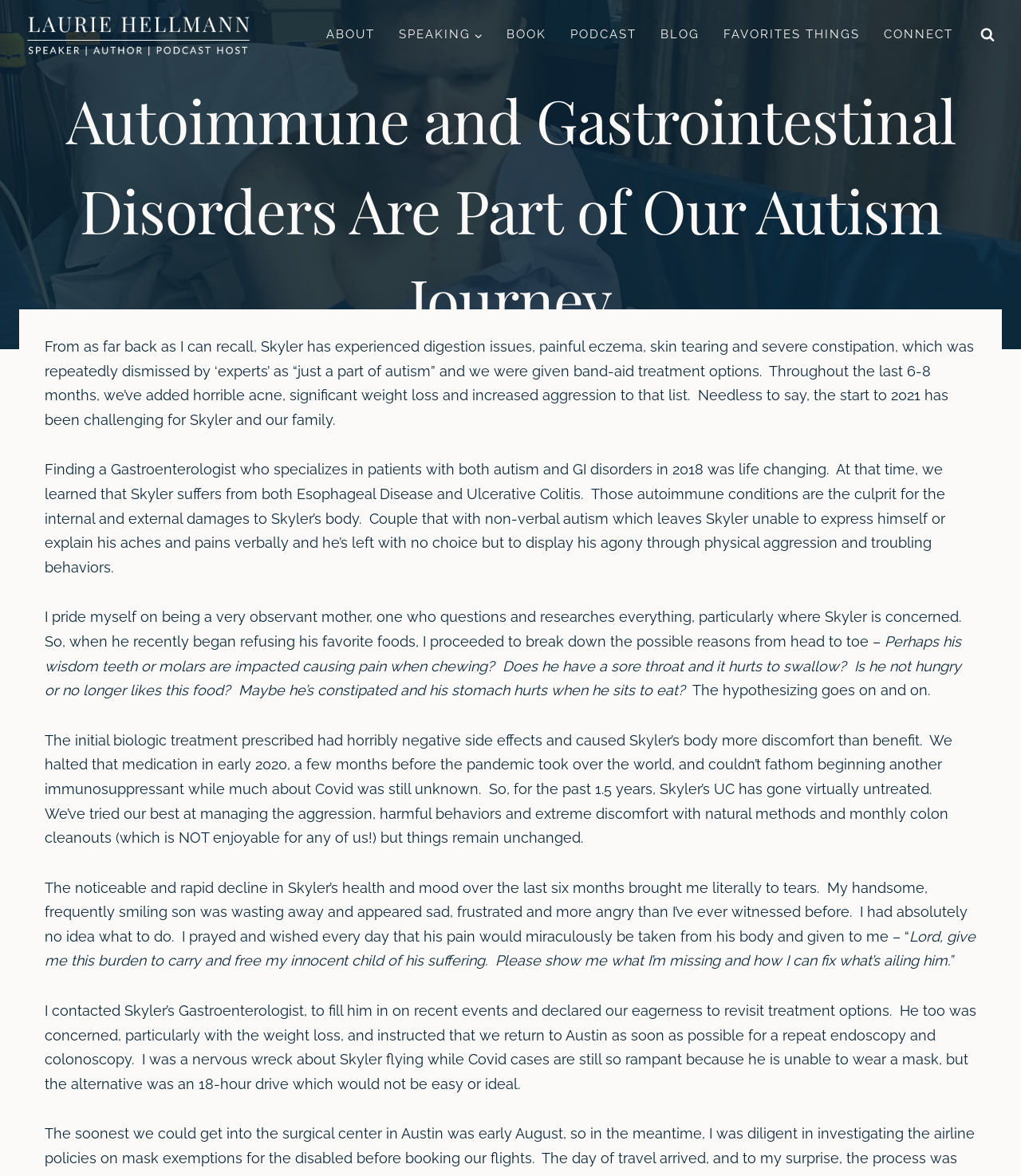Find the bounding box coordinates of the element's region that should be clicked in order to follow the given instruction: "Learn about oil bunker services". The coordinates should consist of four float numbers between 0 and 1, i.e., [left, top, right, bottom].

None